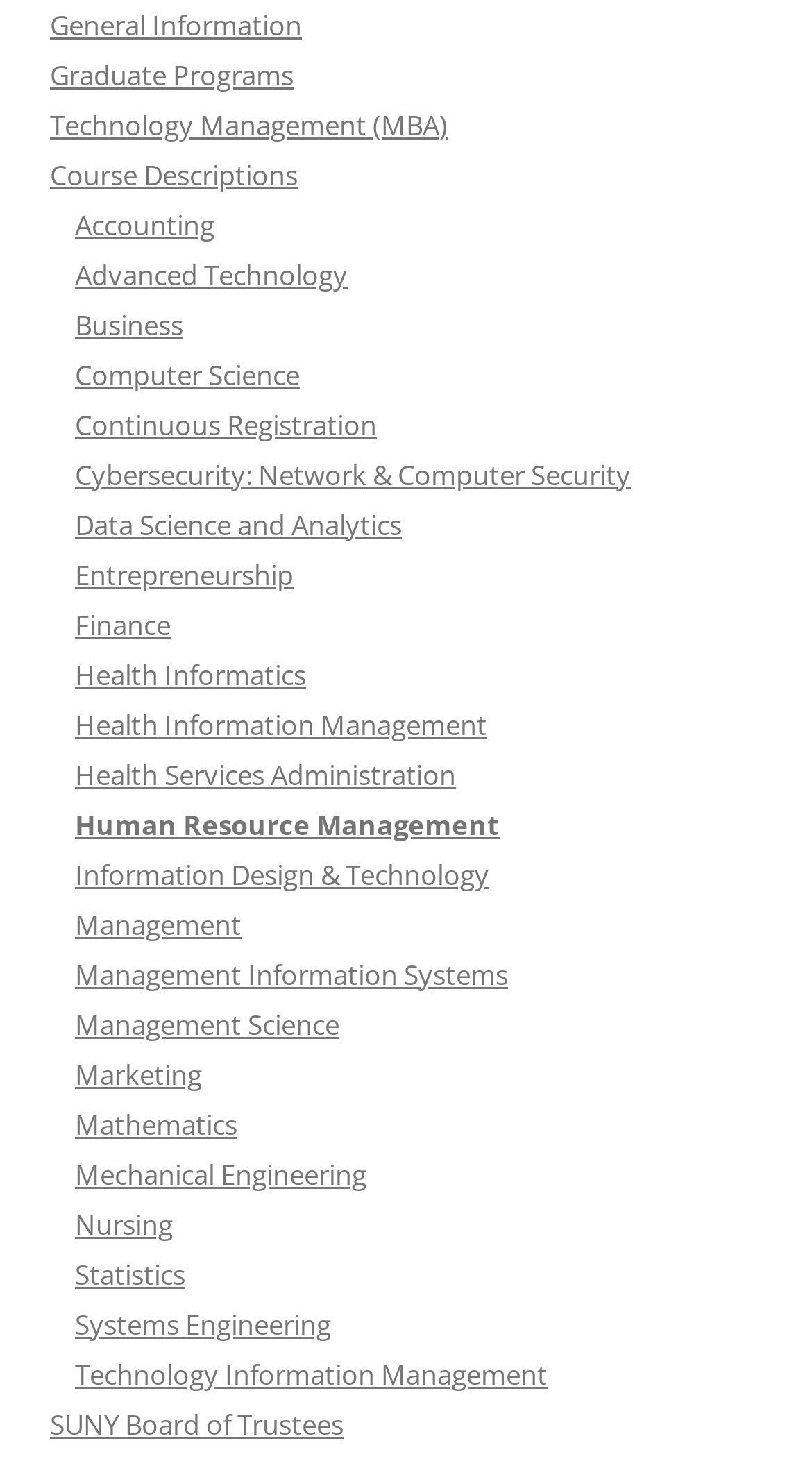Given the description "Management Science", determine the bounding box of the corresponding UI element.

[0.092, 0.685, 0.418, 0.71]